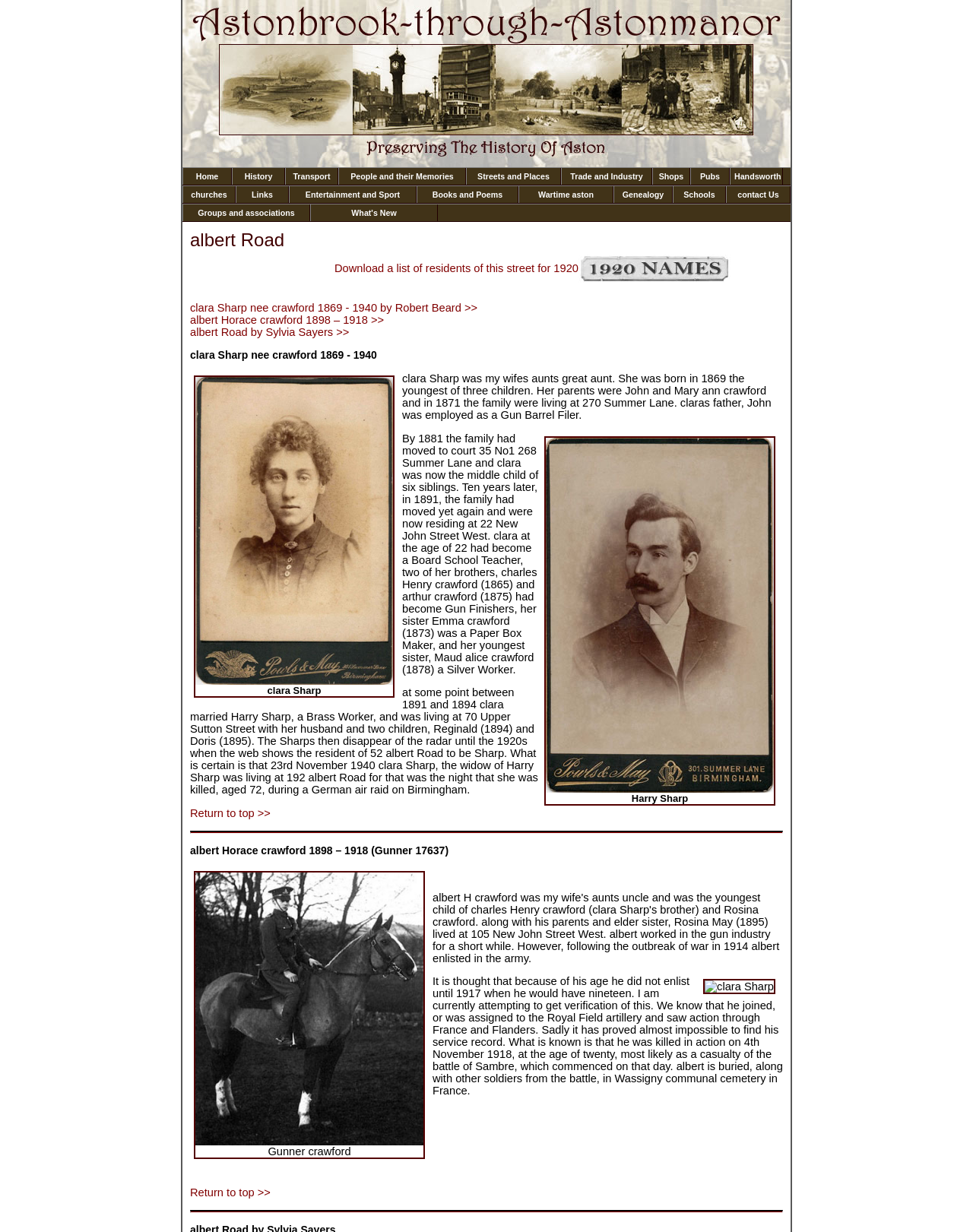What is the name of the person who was killed in a German air raid on Birmingham?
Using the image, respond with a single word or phrase.

clara Sharp